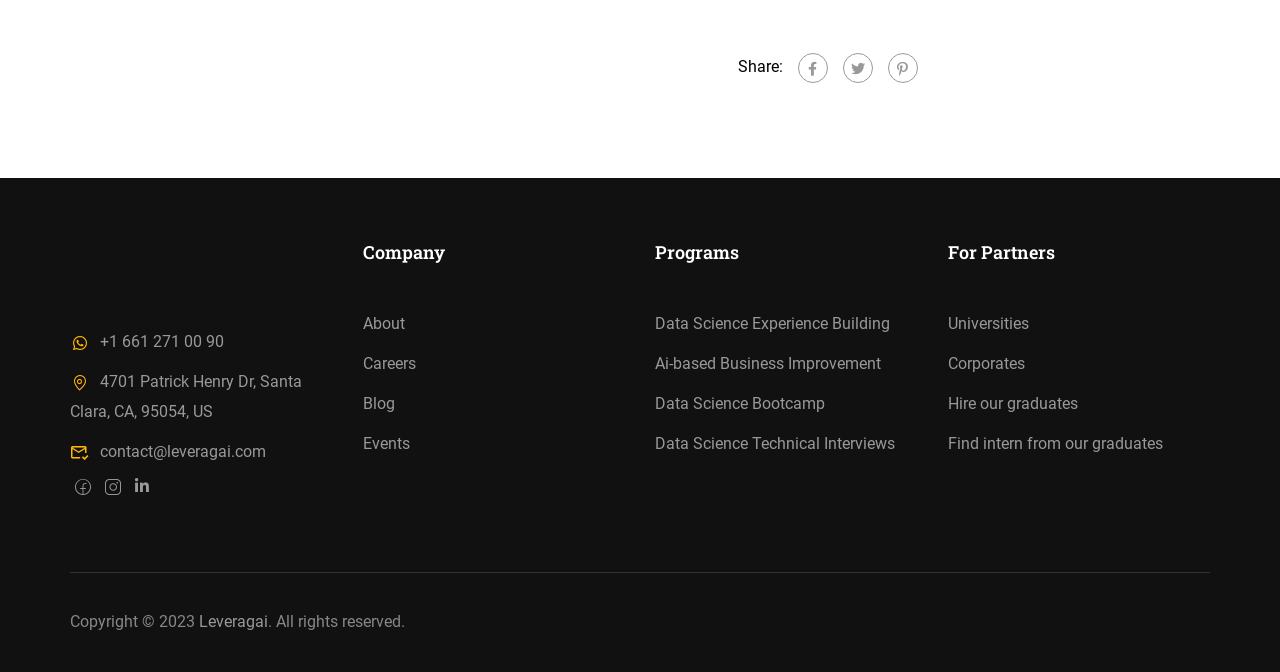Give the bounding box coordinates for the element described by: "Blog".

[0.283, 0.586, 0.308, 0.614]